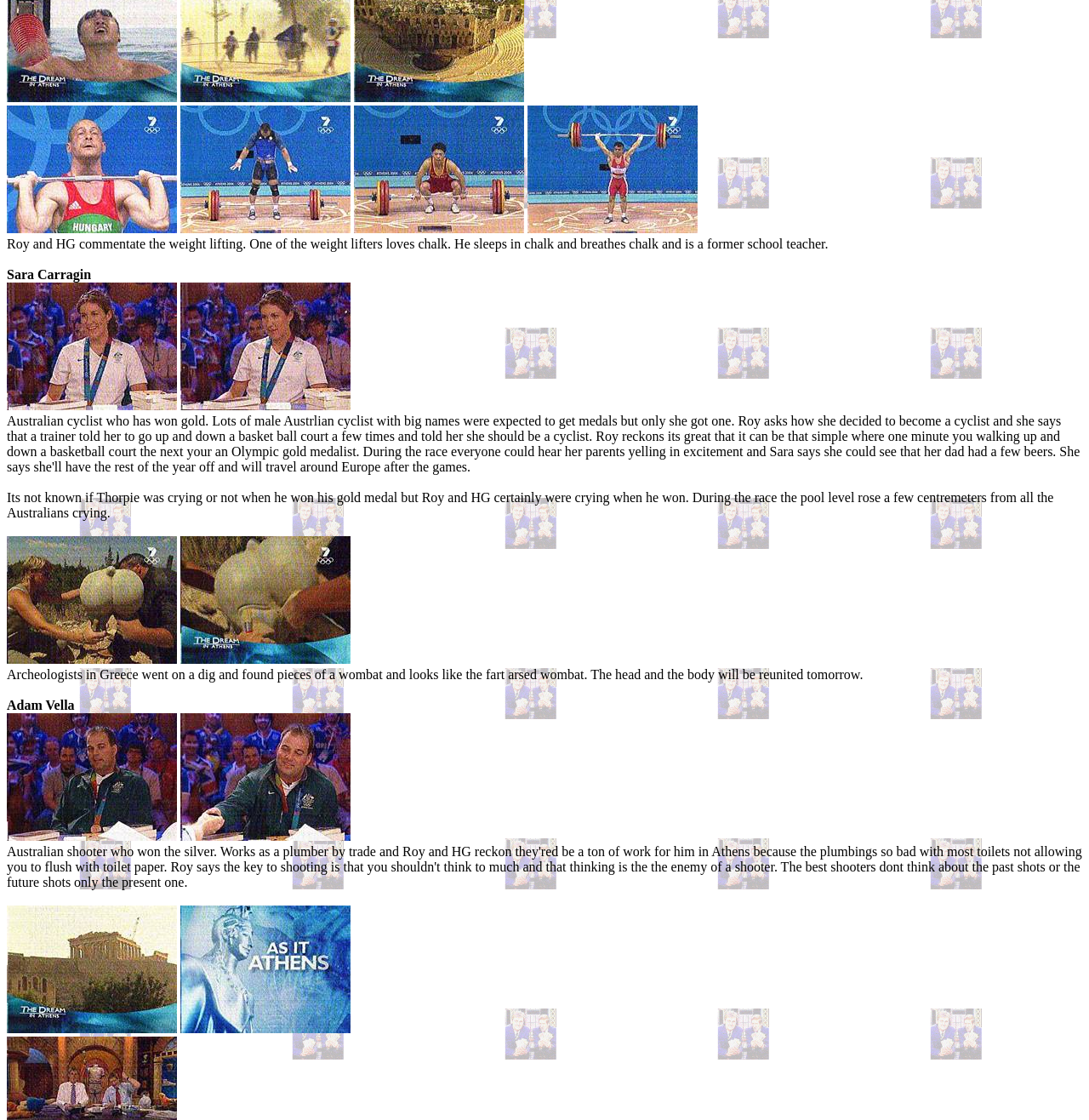Please identify the bounding box coordinates of the clickable area that will allow you to execute the instruction: "View the image of Sara Carragin".

[0.006, 0.239, 0.084, 0.252]